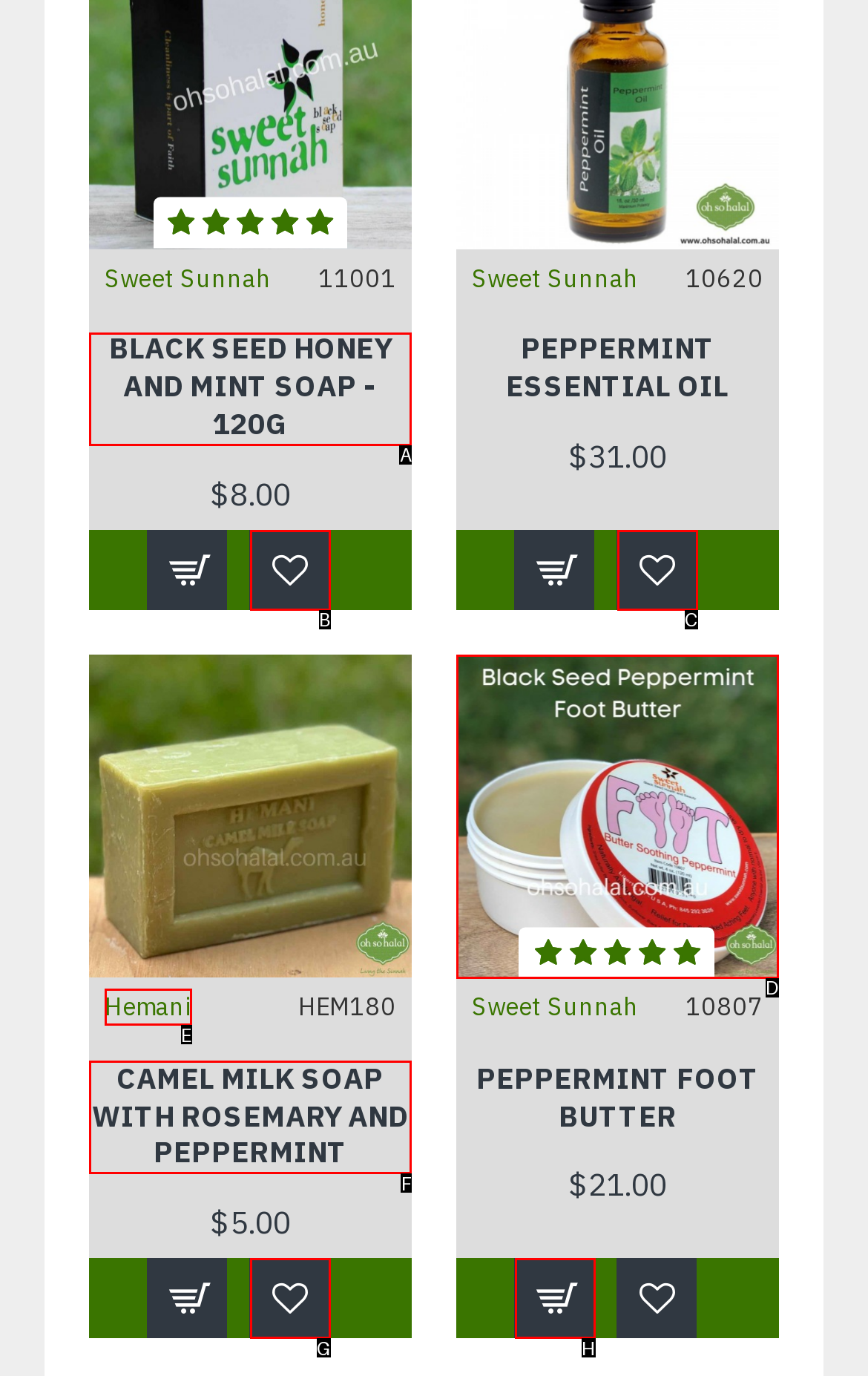Identify the letter of the UI element I need to click to carry out the following instruction: Click on the 'Peppermint Foot Butter' link

D